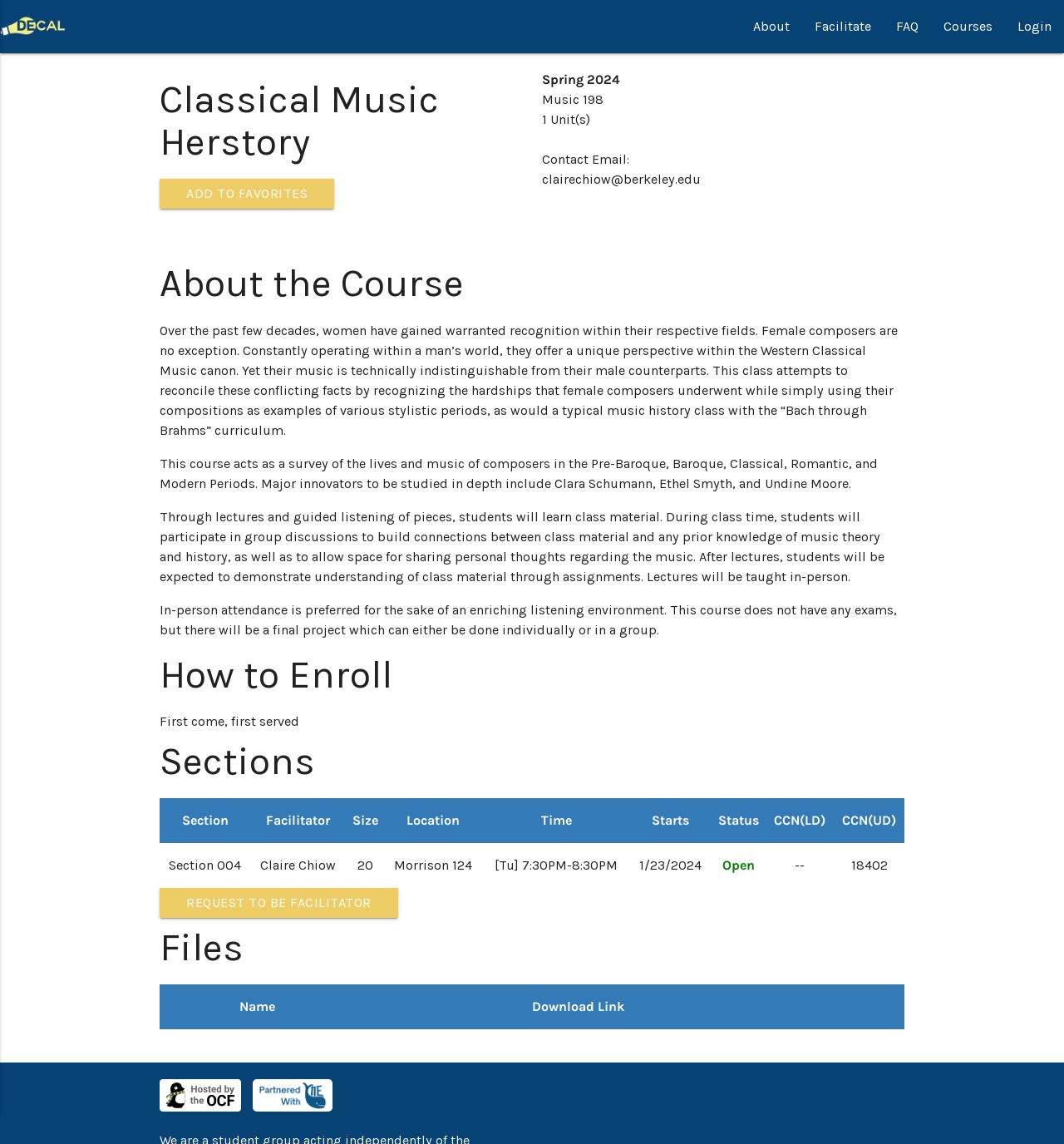Given the element description Facilitate, identify the bounding box coordinates for the UI element on the webpage screenshot. The format should be (top-left x, top-left y, bottom-right x, bottom-right y), with values between 0 and 1.

[0.754, 0.0, 0.83, 0.047]